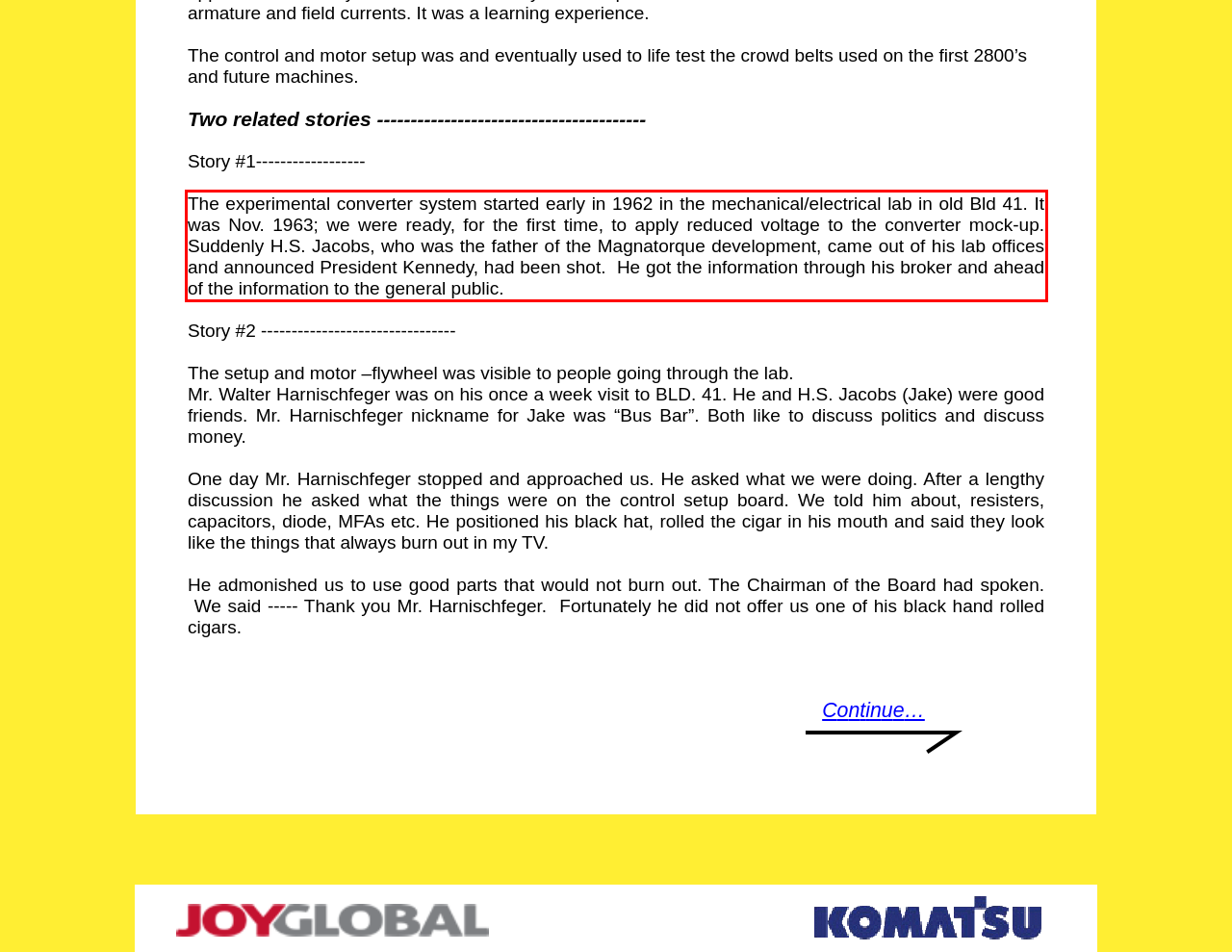Given the screenshot of a webpage, identify the red rectangle bounding box and recognize the text content inside it, generating the extracted text.

The experimental converter system started early in 1962 in the mechanical/electrical lab in old Bld 41. It was Nov. 1963; we were ready, for the first time, to apply reduced voltage to the converter mock-up. Suddenly H.S. Jacobs, who was the father of the Magnatorque development, came out of his lab offices and announced President Kennedy, had been shot. He got the information through his broker and ahead of the information to the general public.